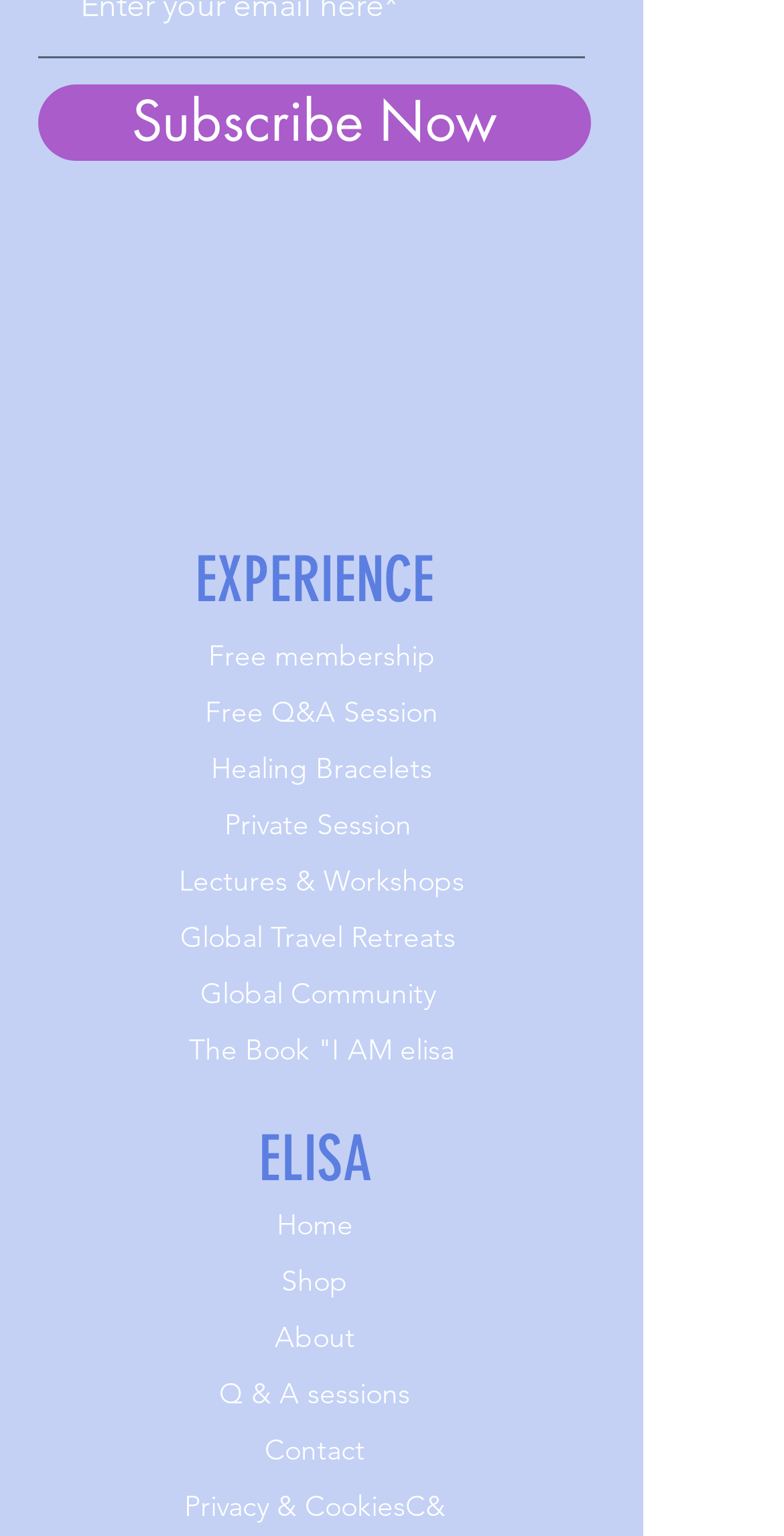Identify the bounding box for the described UI element. Provide the coordinates in (top-left x, top-left y, bottom-right x, bottom-right y) format with values ranging from 0 to 1: Healing Bracelets

[0.269, 0.488, 0.551, 0.512]